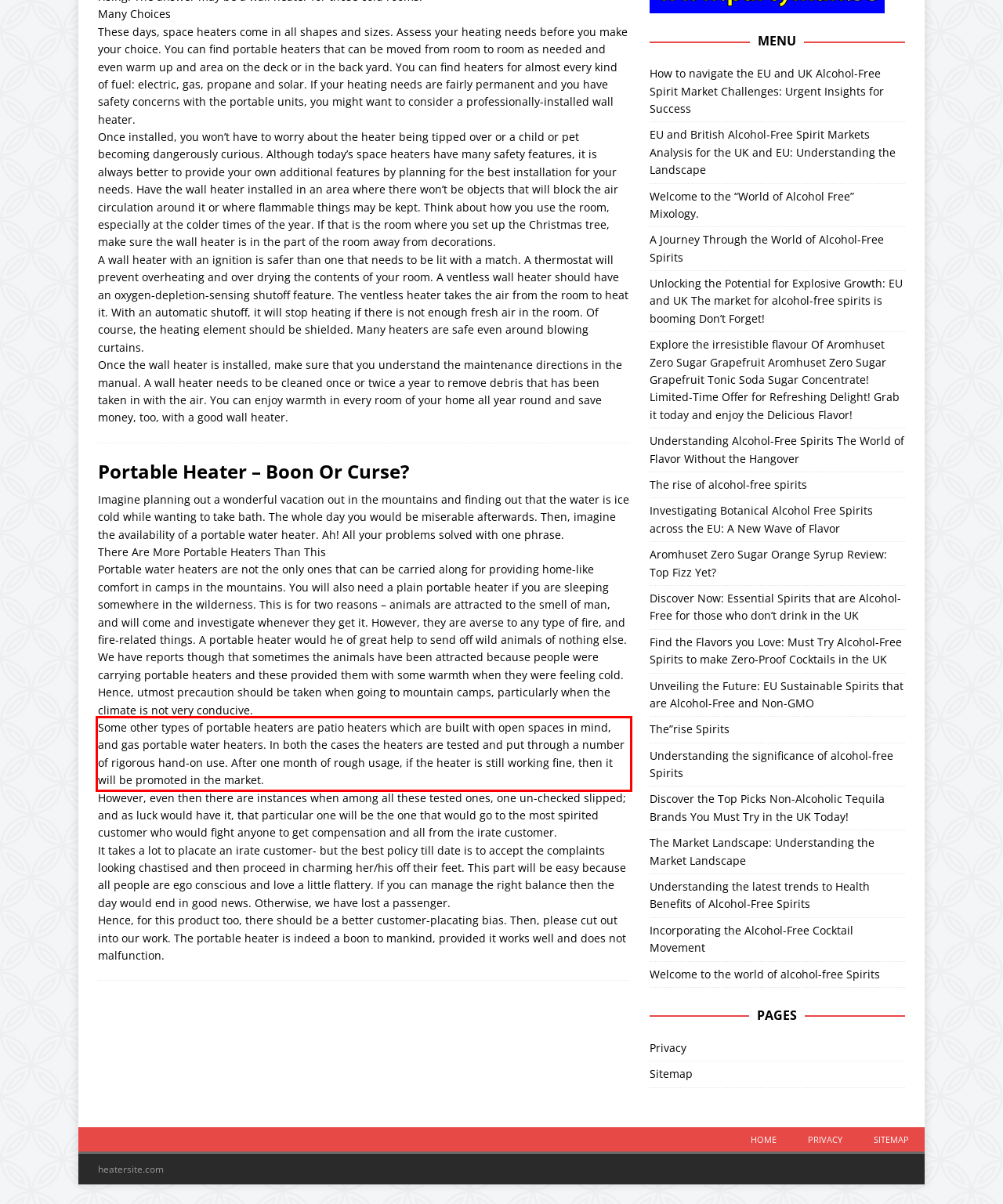You have a screenshot of a webpage where a UI element is enclosed in a red rectangle. Perform OCR to capture the text inside this red rectangle.

Some other types of portable heaters are patio heaters which are built with open spaces in mind, and gas portable water heaters. In both the cases the heaters are tested and put through a number of rigorous hand-on use. After one month of rough usage, if the heater is still working fine, then it will be promoted in the market.